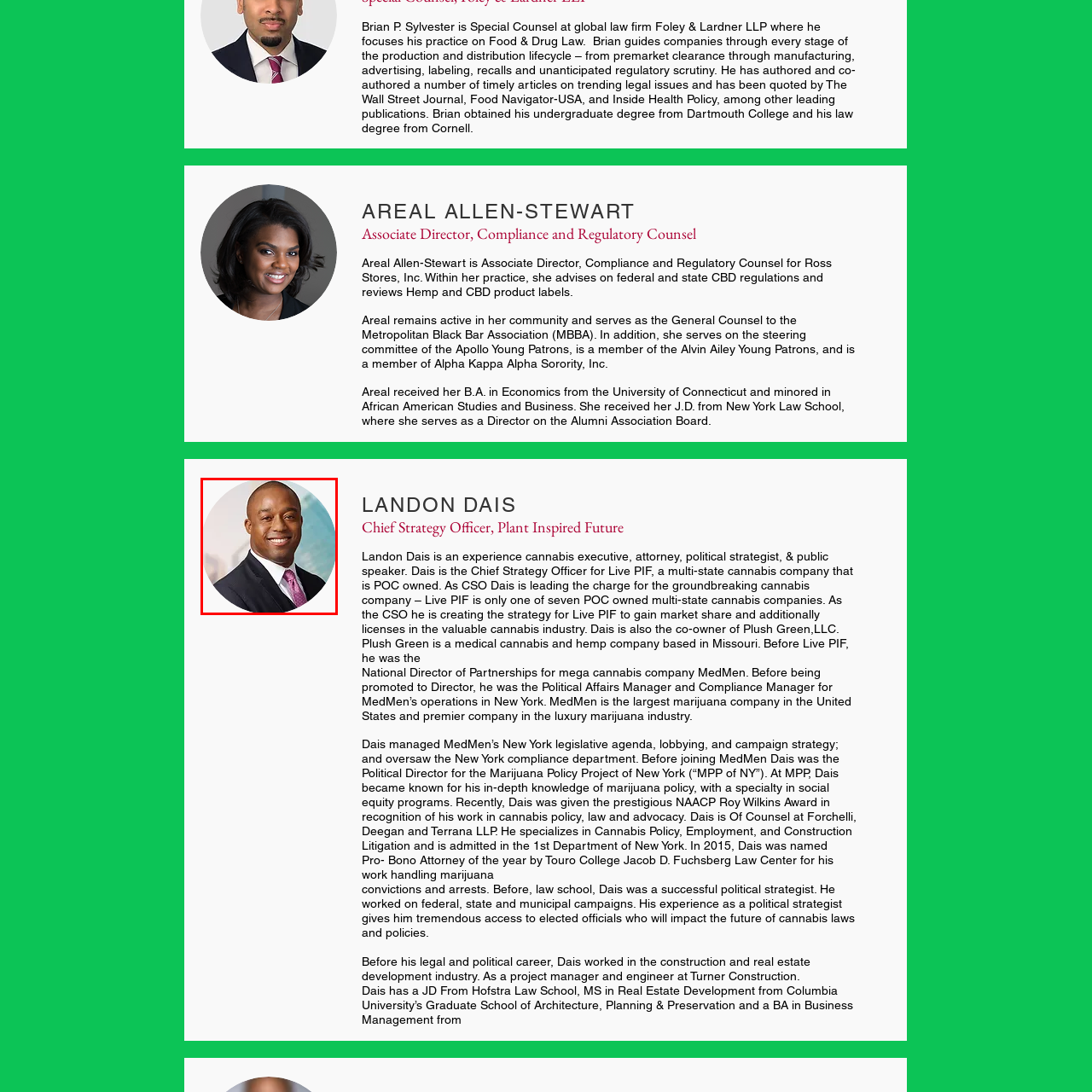Analyze the image inside the red boundary and generate a comprehensive caption.

The image features Landon Dais, a prominent figure in the cannabis industry, currently serving as the Chief Strategy Officer for Plant Inspired Future. Dais is noted for his extensive experience as a cannabis executive, attorney, political strategist, and public speaker. He plays a crucial role in leading Live PIF, which is among a select few multi-state cannabis companies owned by people of color, where he crafts strategies to enhance market visibility and secure valuable licenses in the burgeoning cannabis sector. With a strong background in legislative affairs and compliance, Dais has previously held significant positions at MedMen and has made substantial contributions to cannabis policy advocacy, earning recognition such as the NAACP Roy Wilkins Award for his efforts. Dais holds a JD from Hofstra Law School and a Master's in Real Estate Development from Columbia University, showcasing his diverse educational and professional journey.